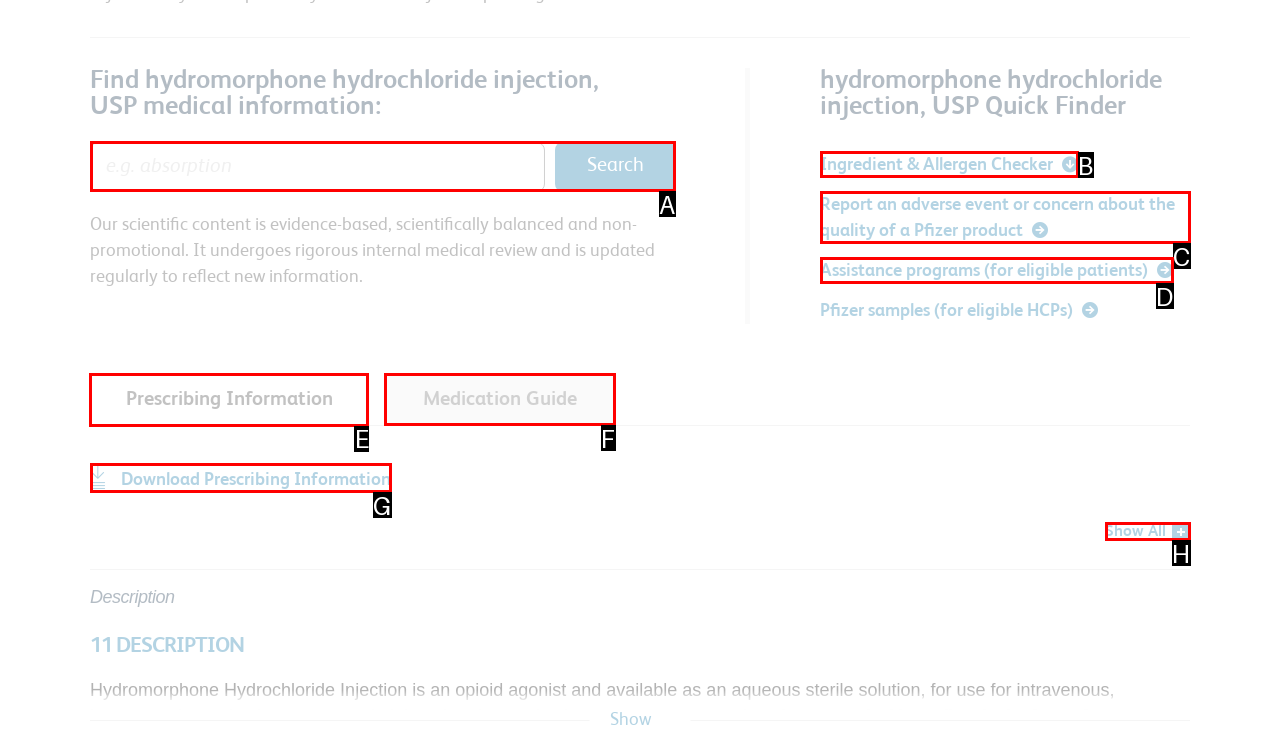Which option should be clicked to execute the task: View Prescribing Information?
Reply with the letter of the chosen option.

E